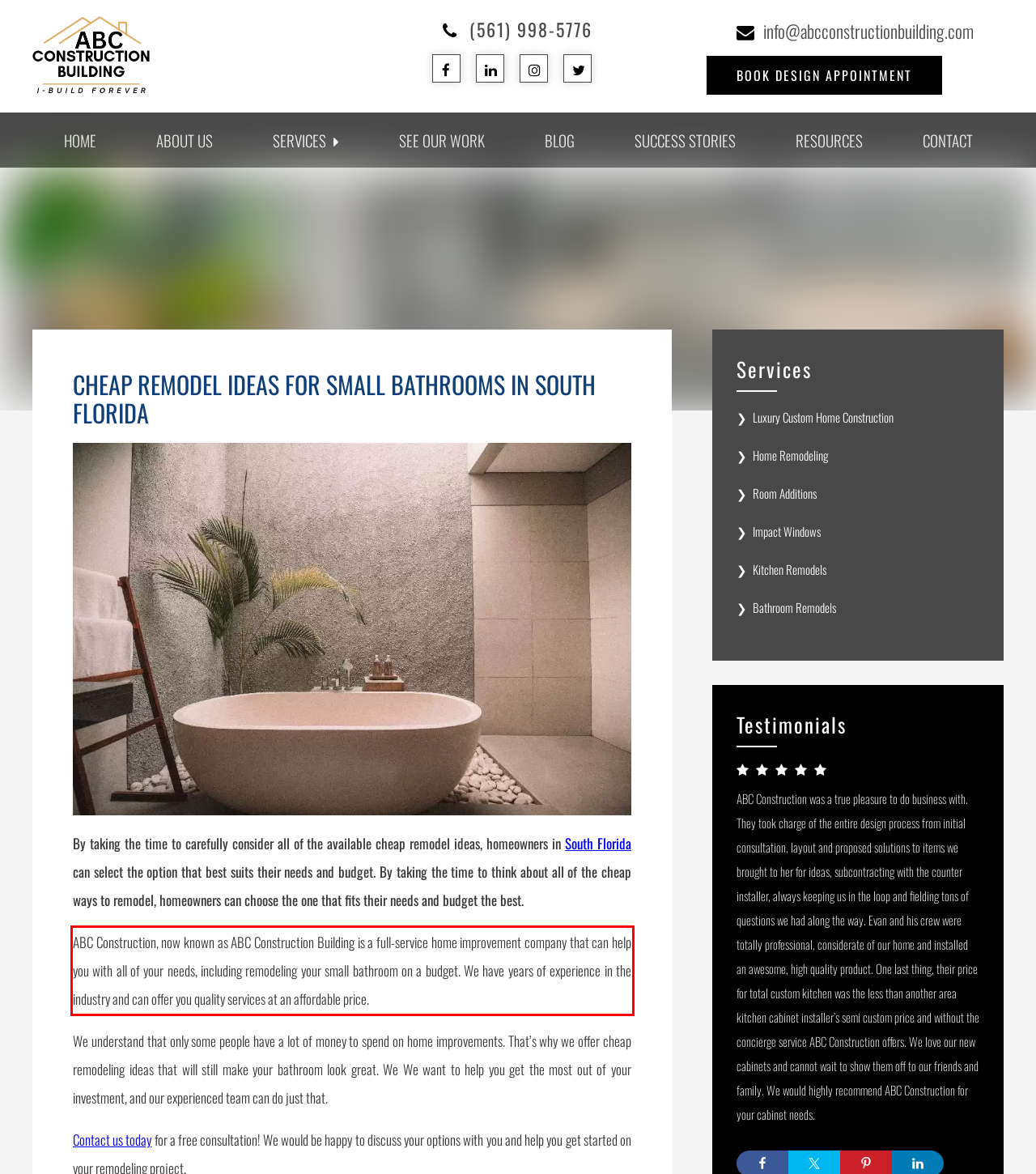Using the provided screenshot, read and generate the text content within the red-bordered area.

ABC Construction, now known as ABC Construction Building is a full-service home improvement company that can help you with all of your needs, including remodeling your small bathroom on a budget. We have years of experience in the industry and can offer you quality services at an affordable price.